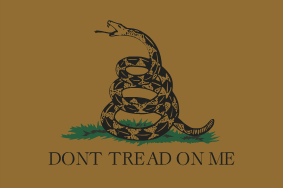List and describe all the prominent features within the image.

The image features the iconic "Gadsden Flag," an emblematic representation of American revolutionary sentiment. At its center is a coiled rattlesnake, a symbol of vigilance and readiness to defend oneself. The snake is depicted in a strikingly detailed, coiled posture, with its tongue flicking out, positioned against a backdrop of muted yellow-brown. Below the snake, the phrase "DON'T TREAD ON ME" is boldly displayed in a dark font, reinforcing the flag’s message of independence and resistance against oppression. This imagery resonates with historical contexts of liberty and individual rights, often associated with the American Revolution and later adopted by various political movements.